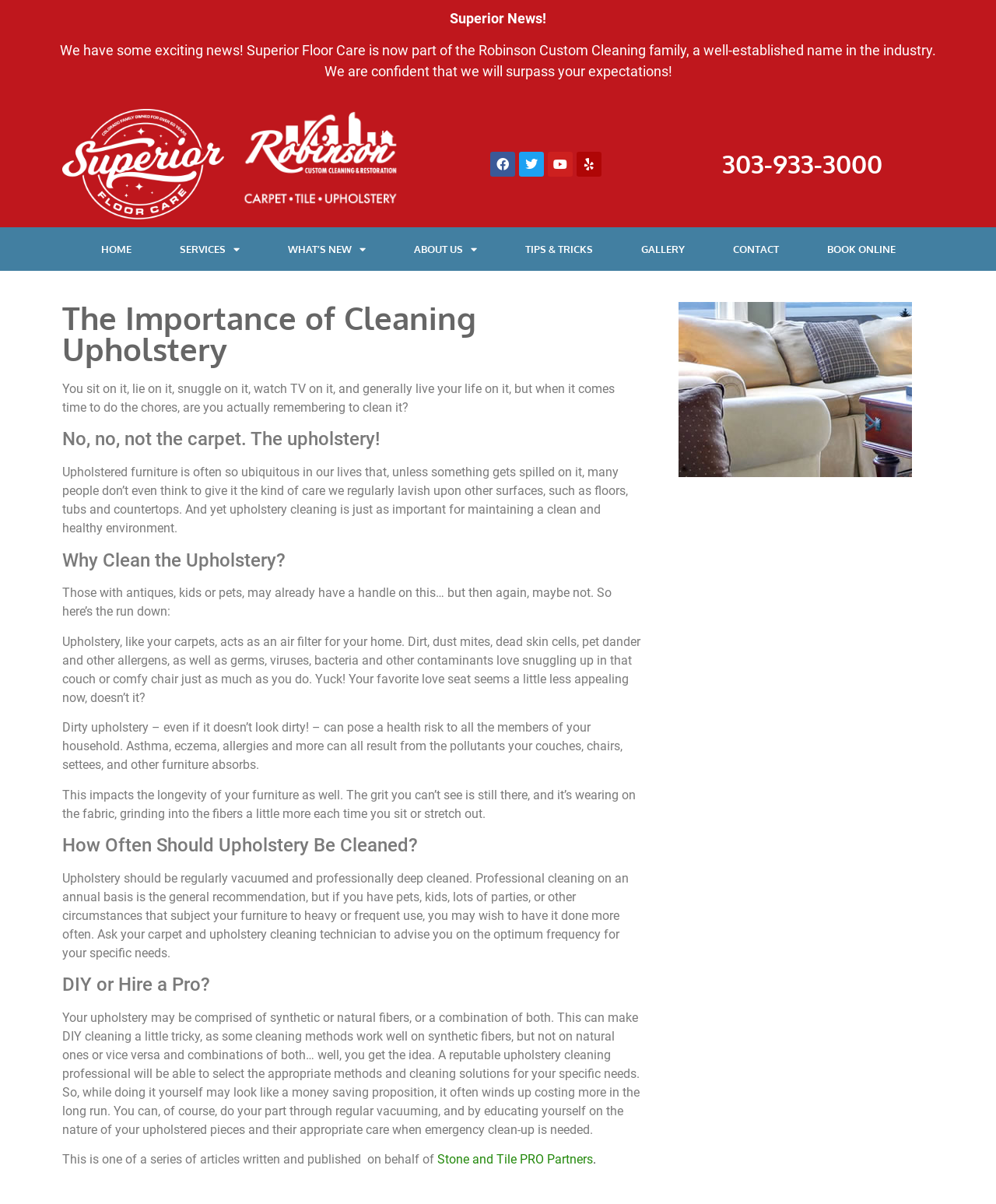Please extract the webpage's main title and generate its text content.

The Importance of Cleaning Upholstery